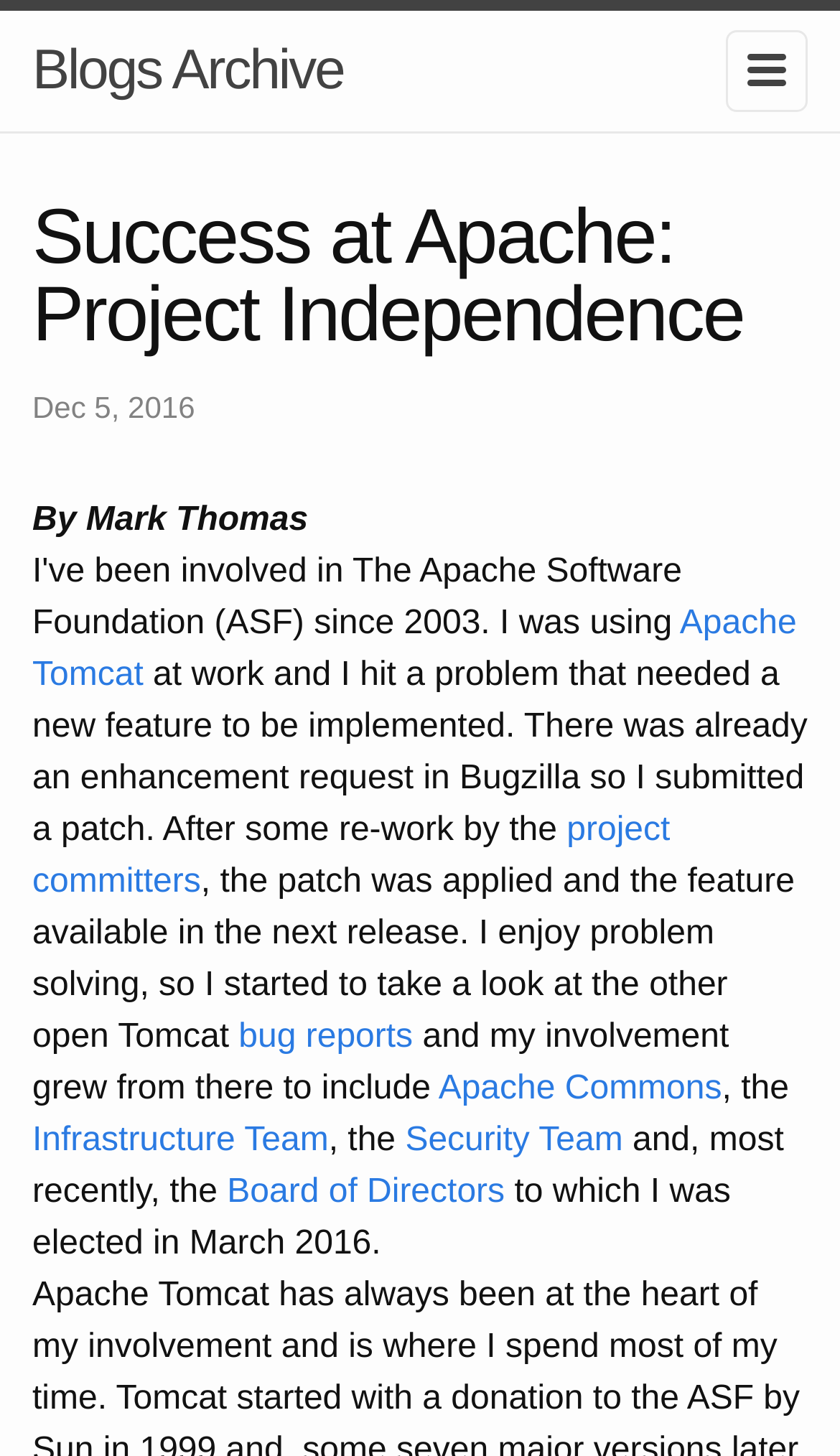Please specify the bounding box coordinates of the clickable region to carry out the following instruction: "Explore bug reports". The coordinates should be four float numbers between 0 and 1, in the format [left, top, right, bottom].

[0.284, 0.7, 0.492, 0.725]